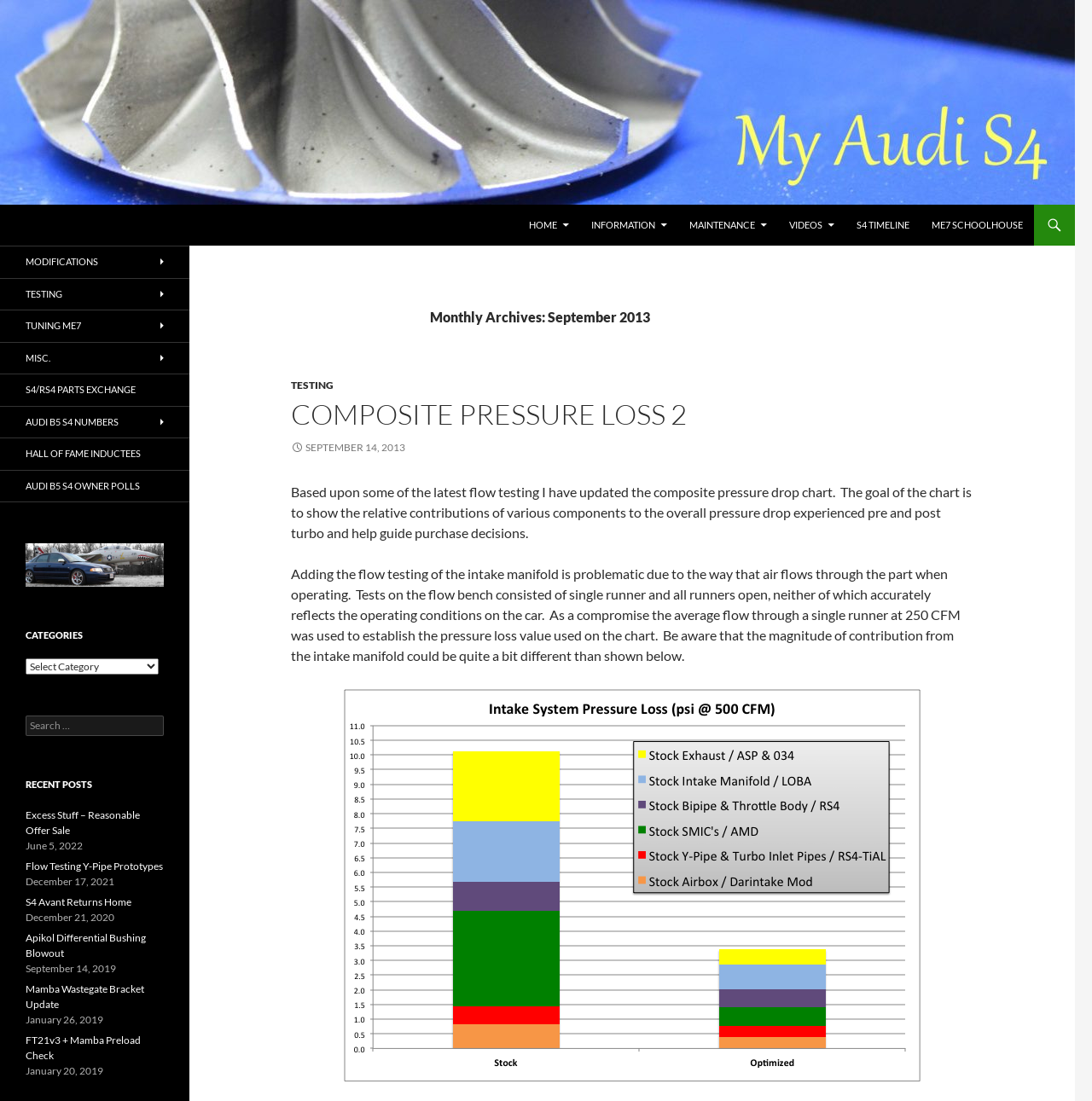Calculate the bounding box coordinates of the UI element given the description: "alt="My Audi S4"".

[0.0, 0.084, 0.984, 0.098]